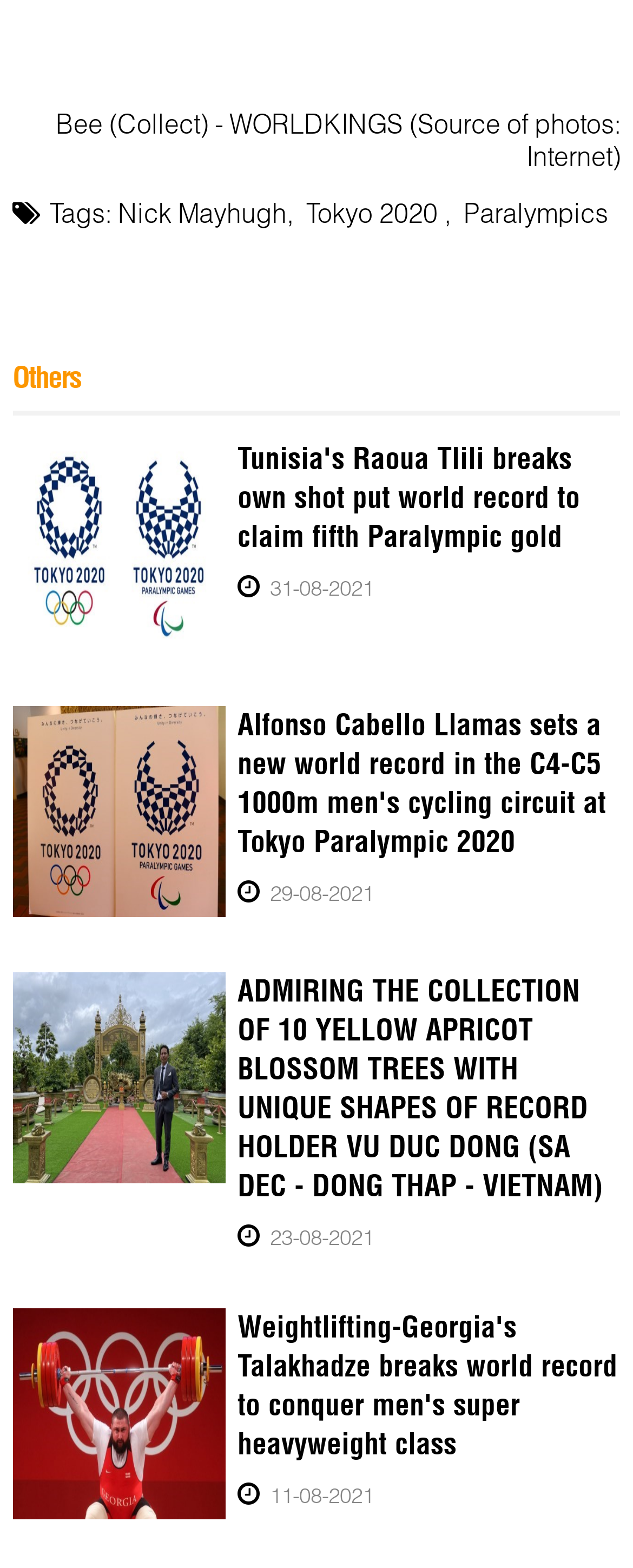Pinpoint the bounding box coordinates of the element to be clicked to execute the instruction: "Contact Miss. Kiki via WhatsApp".

None